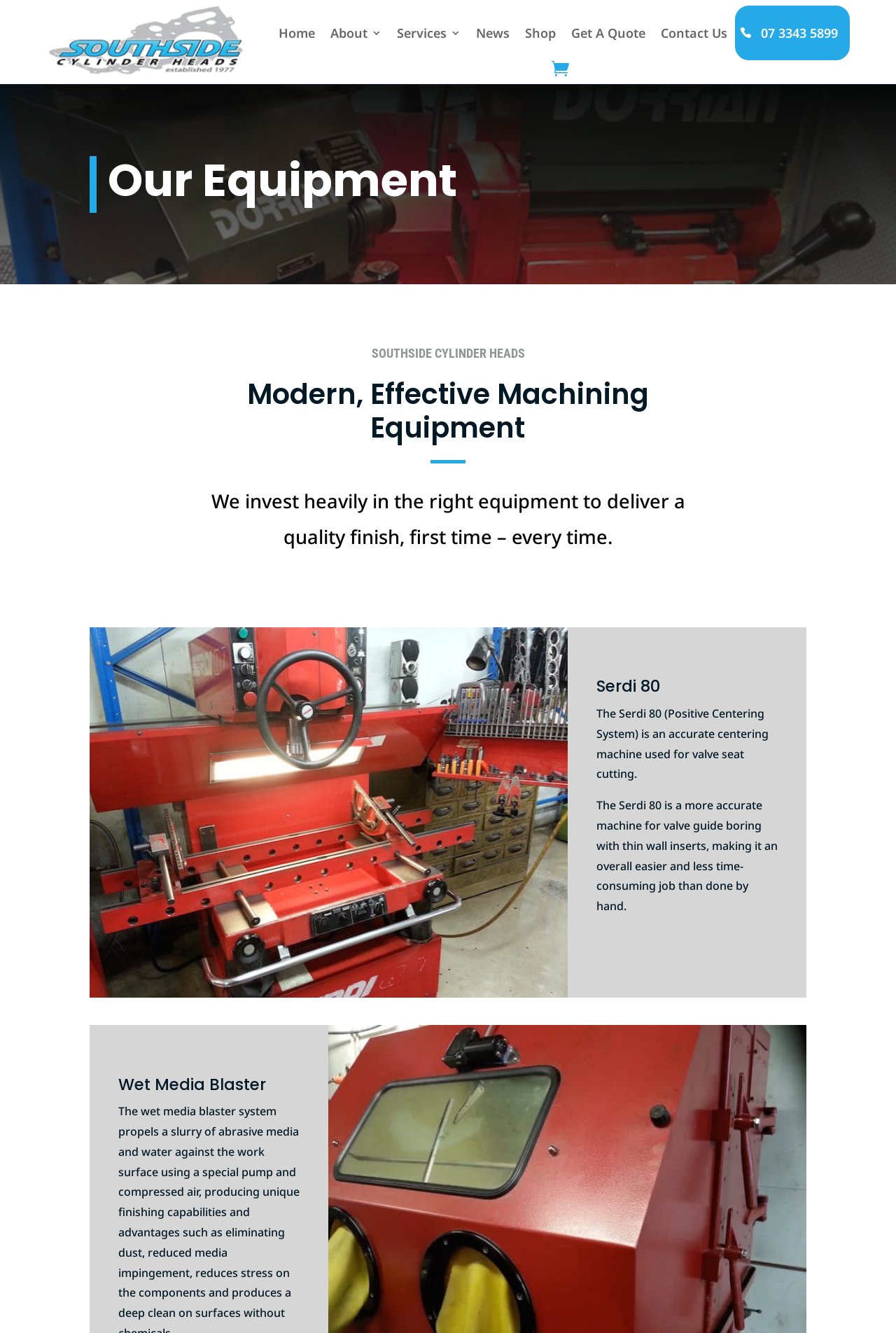What type of equipment is used for cleaning?
Deliver a detailed and extensive answer to the question.

The type of equipment used for cleaning is obtained from the 'Wet Media Blaster' heading, which suggests that it is a type of cleaning equipment.